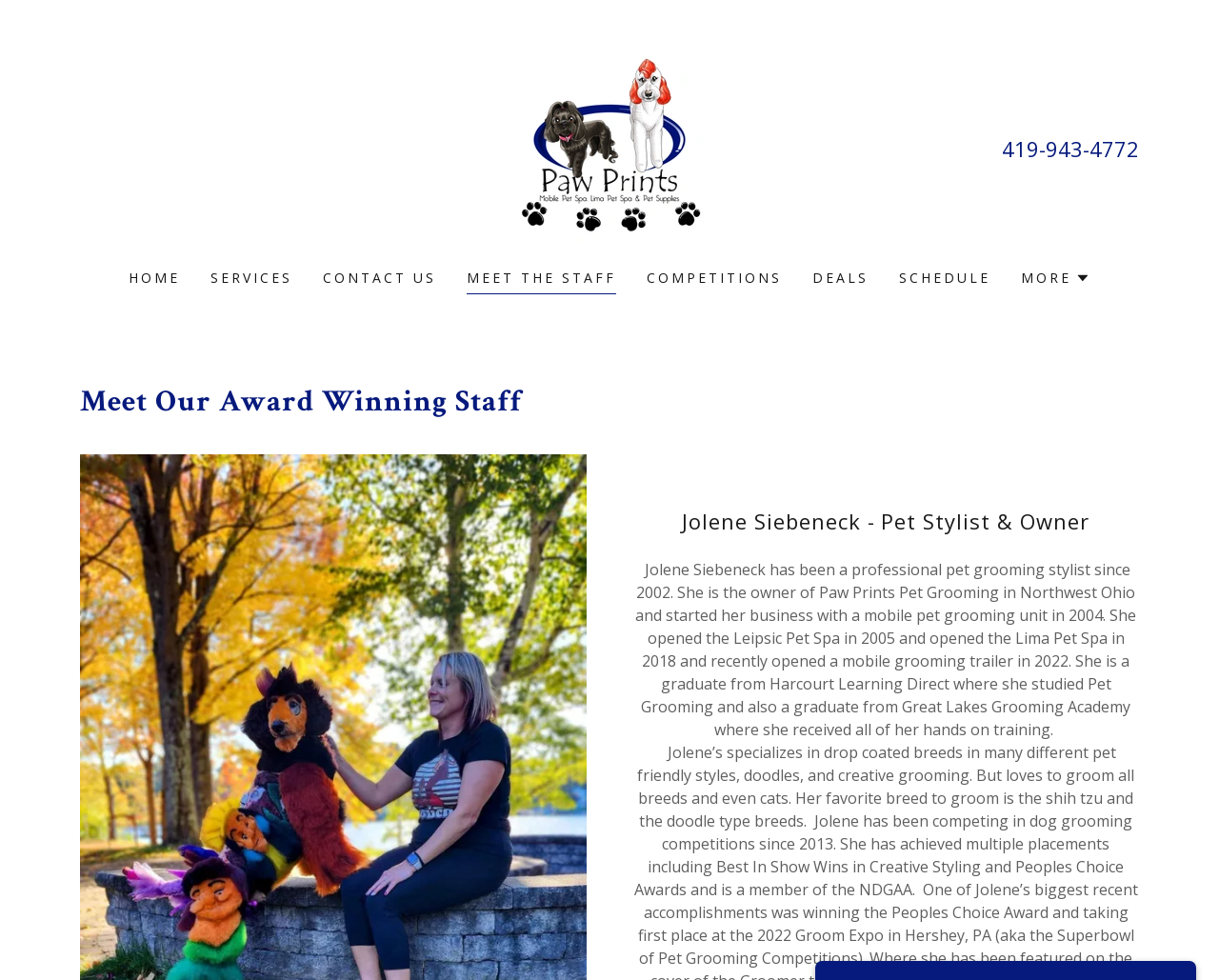Use a single word or phrase to answer the following:
How many pet spas does Jolene Siebeneck own?

2